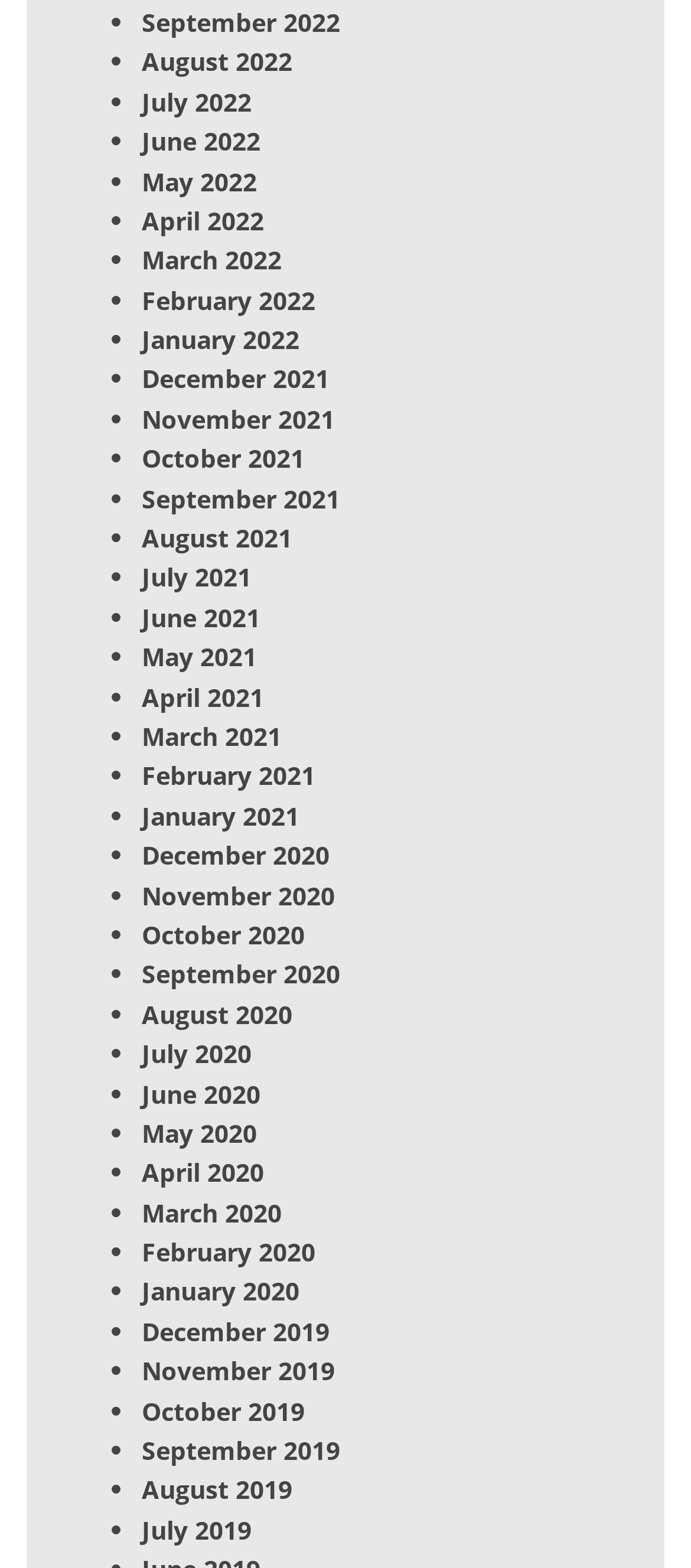Bounding box coordinates are given in the format (top-left x, top-left y, bottom-right x, bottom-right y). All values should be floating point numbers between 0 and 1. Provide the bounding box coordinate for the UI element described as: name="q" placeholder="Enter keywords"

None